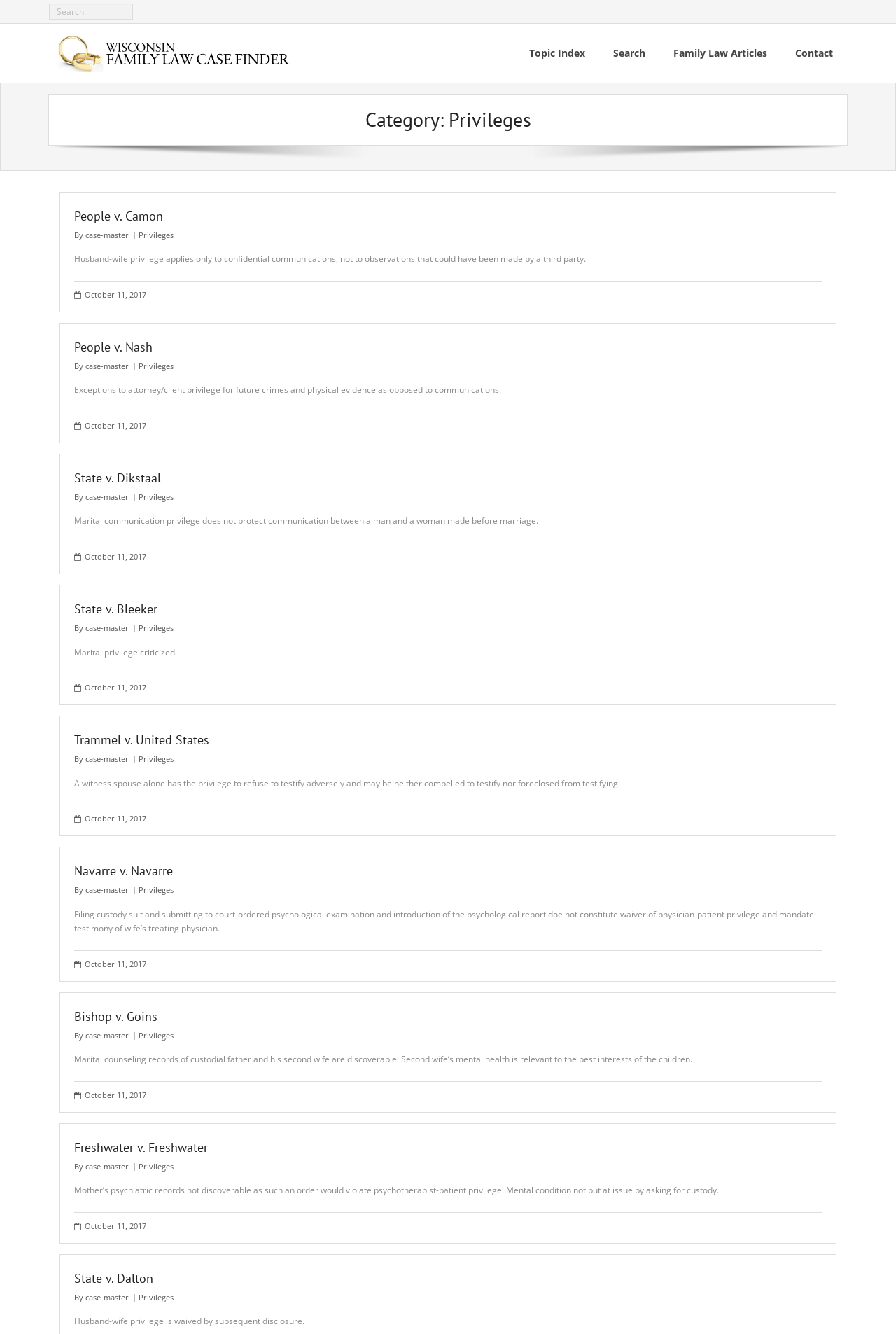Explain the contents of the webpage comprehensively.

The webpage is titled "Privileges – Wisconsin Family Law Case Finder". At the top, there is a search bar with a "Search" label, allowing users to search for specific cases. Below the search bar, there is a logo with the text "Wisconsin Family Law Case Finder" and an image.

The main content of the webpage is divided into several sections, each containing a heading, a link to a case, and a brief description of the case. There are 7 sections in total, each with a similar structure. The headings of the sections are "People v. Camon", "People v. Nash", "State v. Dikstaal", "State v. Bleeker", "Trammel v. United States", "Navarre v. Navarre", and "Bishop v. Goins". Each section has a link to the corresponding case, followed by a brief description of the case.

At the top right corner of the webpage, there are four links: "Topic Index", "Search", "Family Law Articles", and "Contact". These links provide additional resources and functionality for users.

Each section has a footer with a timestamp, indicating when the case was updated. The timestamps are all dated October 11, 2017.

Overall, the webpage appears to be a case finder for Wisconsin family law cases, providing users with a list of cases and brief descriptions, along with search functionality and additional resources.